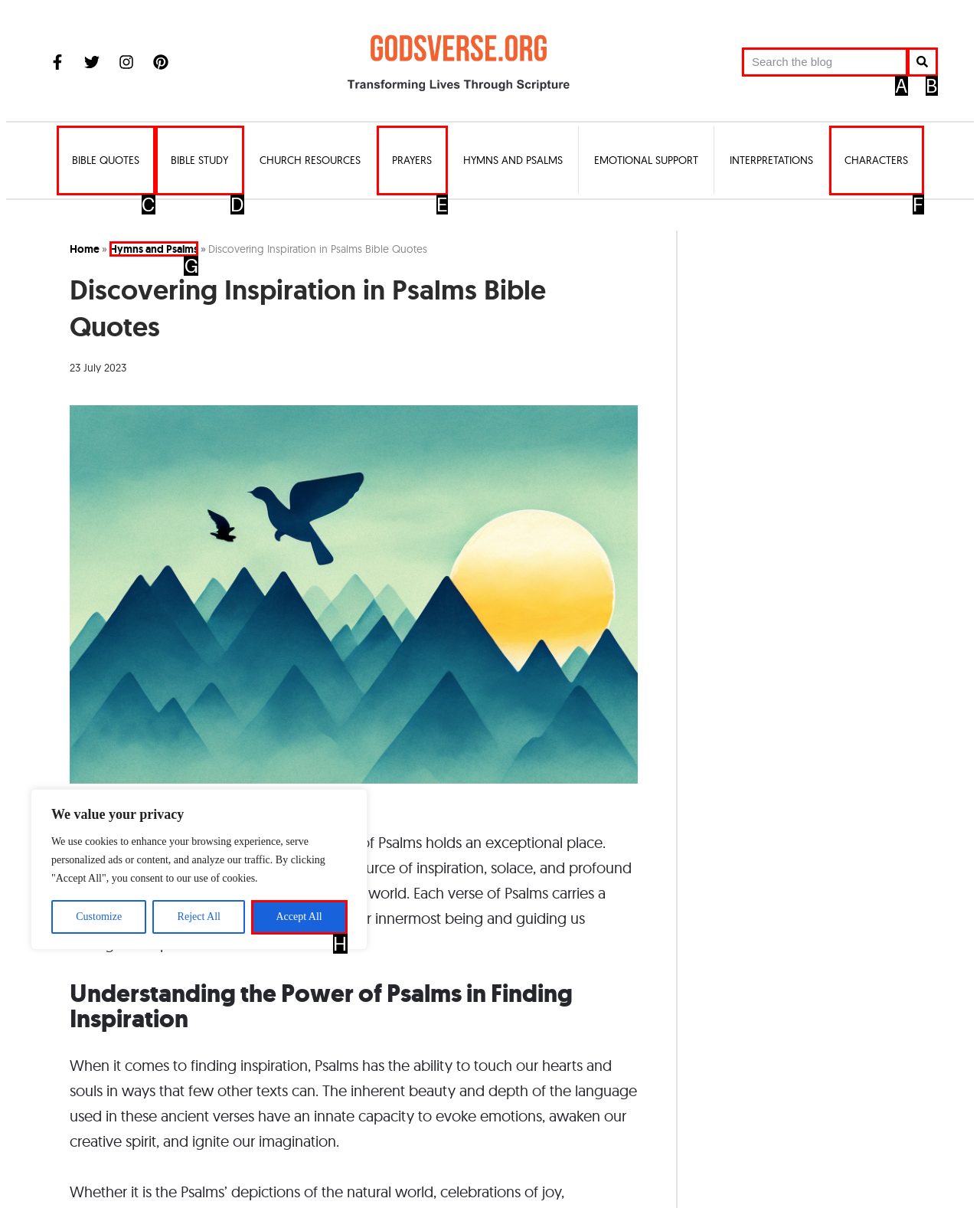Decide which letter you need to select to fulfill the task: Read about Hymns and Psalms
Answer with the letter that matches the correct option directly.

G